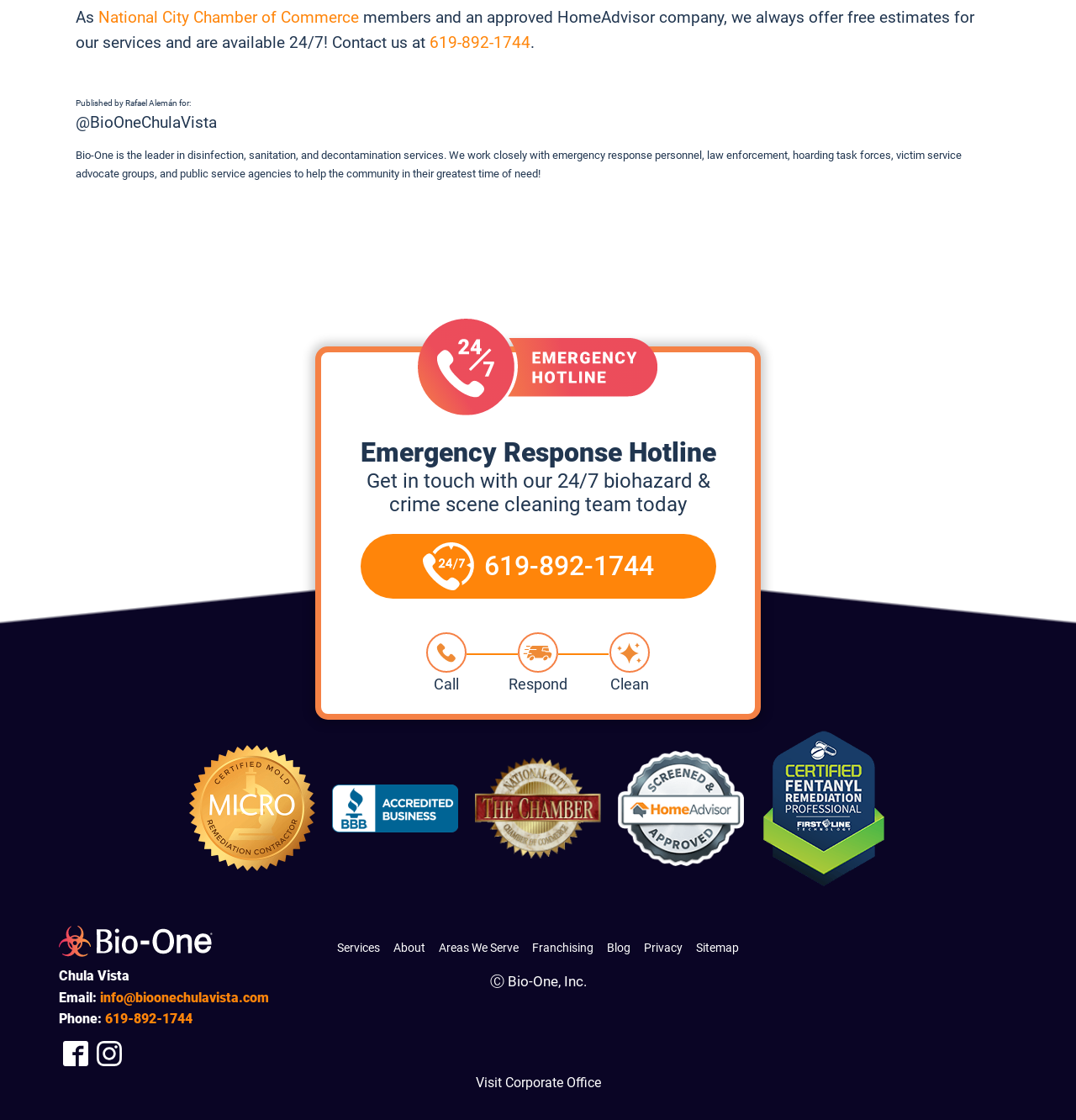Determine the bounding box for the described HTML element: "About". Ensure the coordinates are four float numbers between 0 and 1 in the format [left, top, right, bottom].

[0.359, 0.827, 0.402, 0.866]